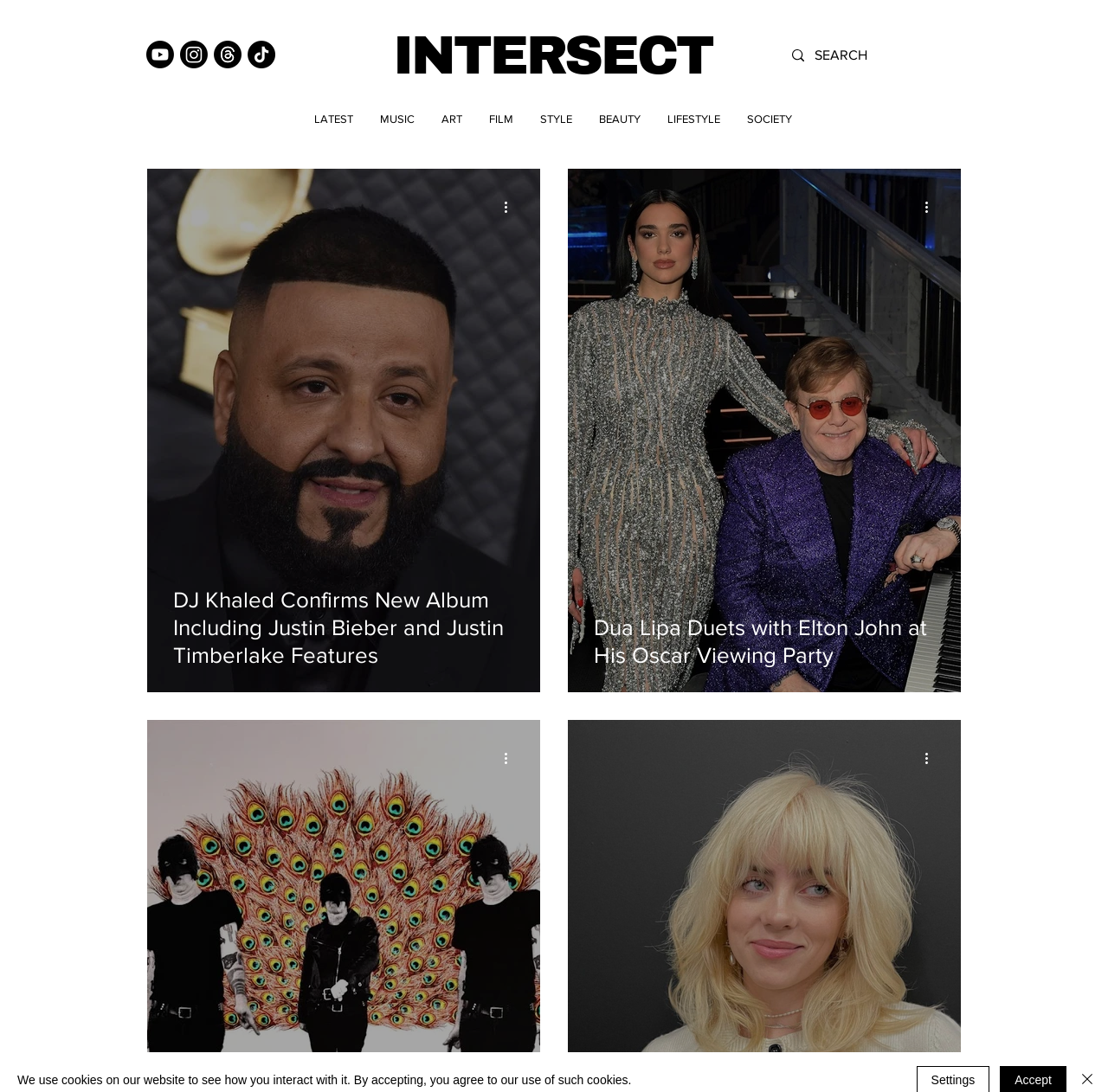Please determine the bounding box coordinates of the section I need to click to accomplish this instruction: "Search for something".

[0.704, 0.035, 0.883, 0.067]